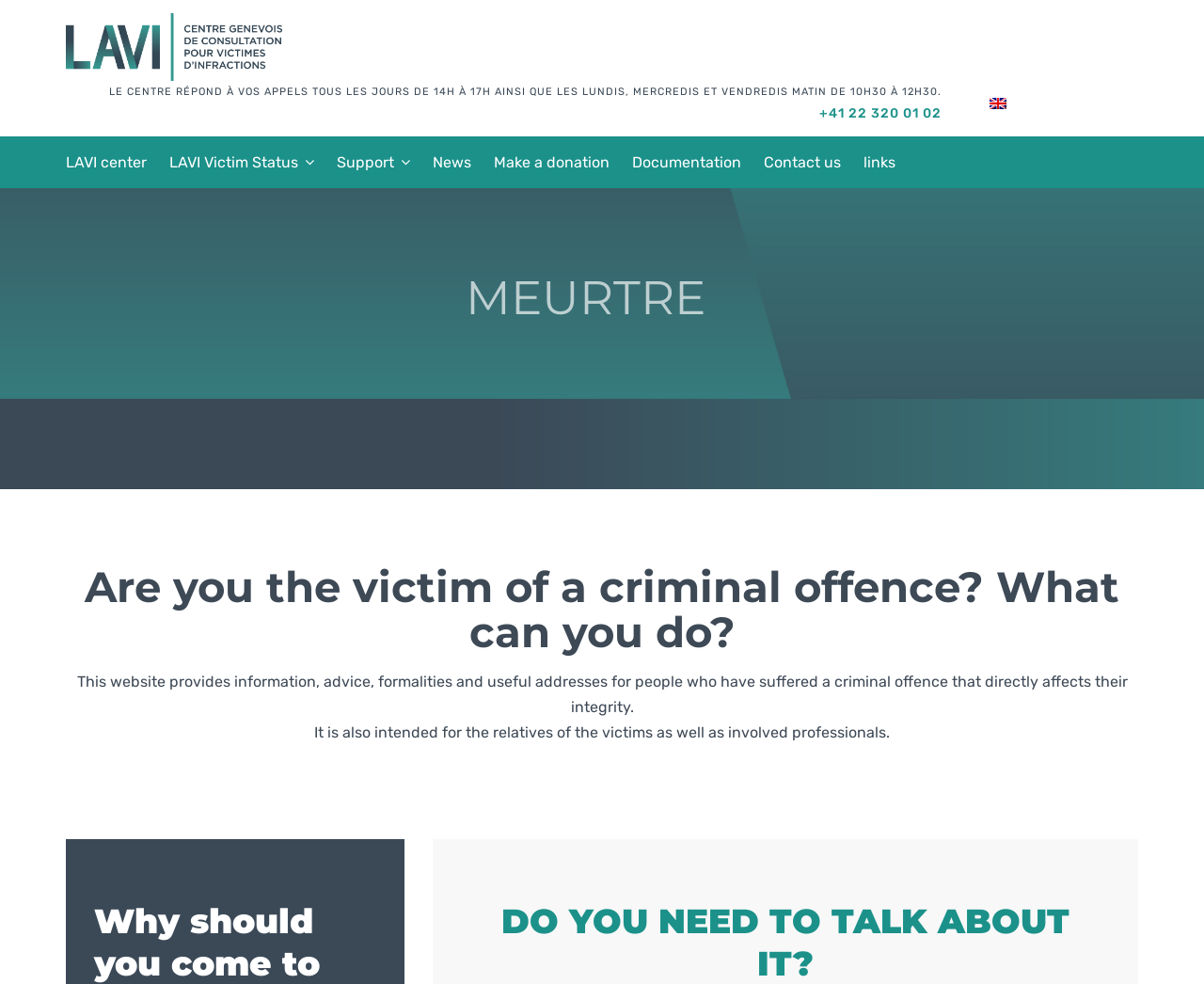Identify the bounding box for the described UI element. Provide the coordinates in (top-left x, top-left y, bottom-right x, bottom-right y) format with values ranging from 0 to 1: +41 22 320 01 02

[0.68, 0.107, 0.782, 0.123]